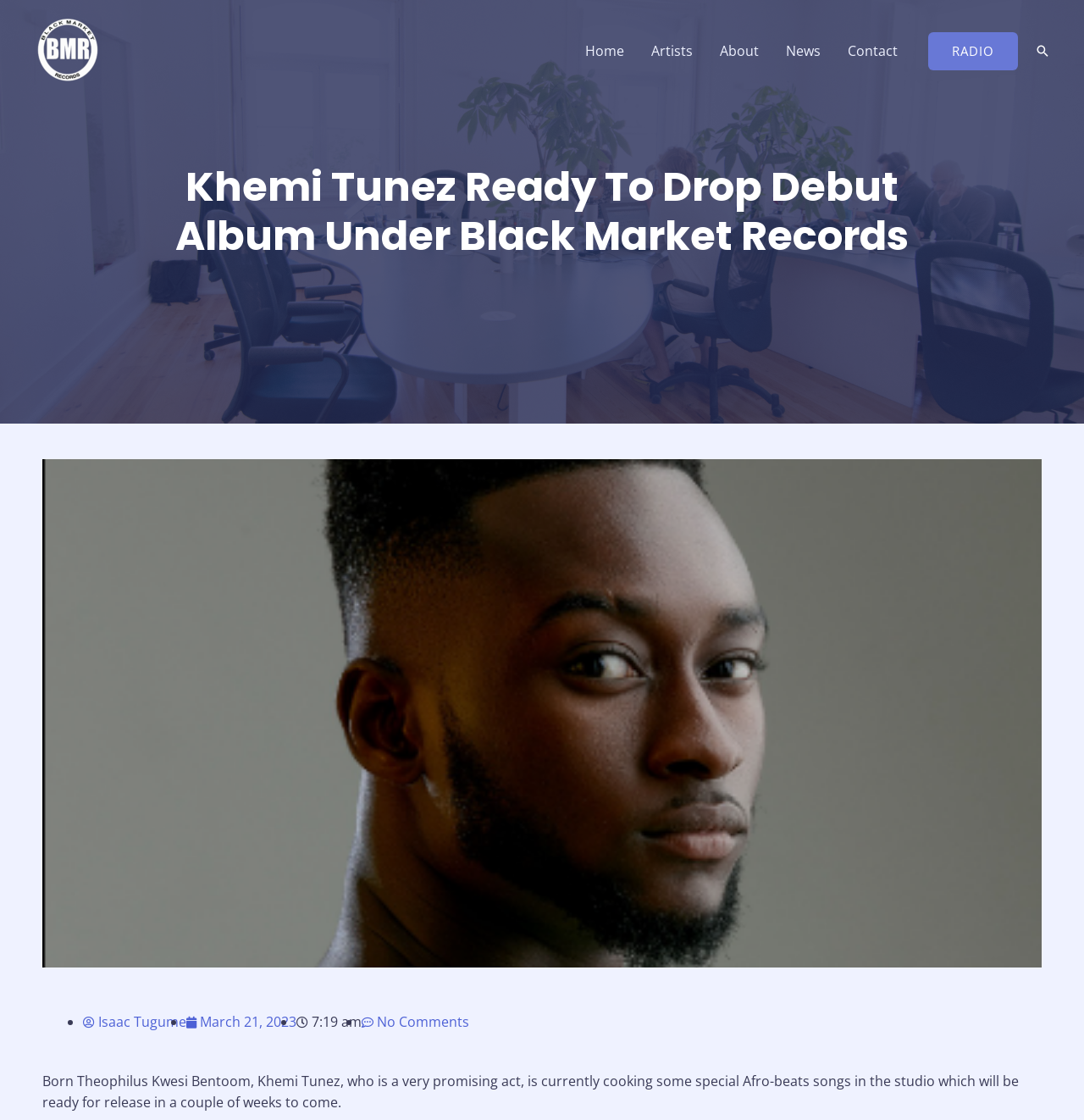Please find the bounding box coordinates of the element's region to be clicked to carry out this instruction: "go to home page".

[0.527, 0.012, 0.588, 0.079]